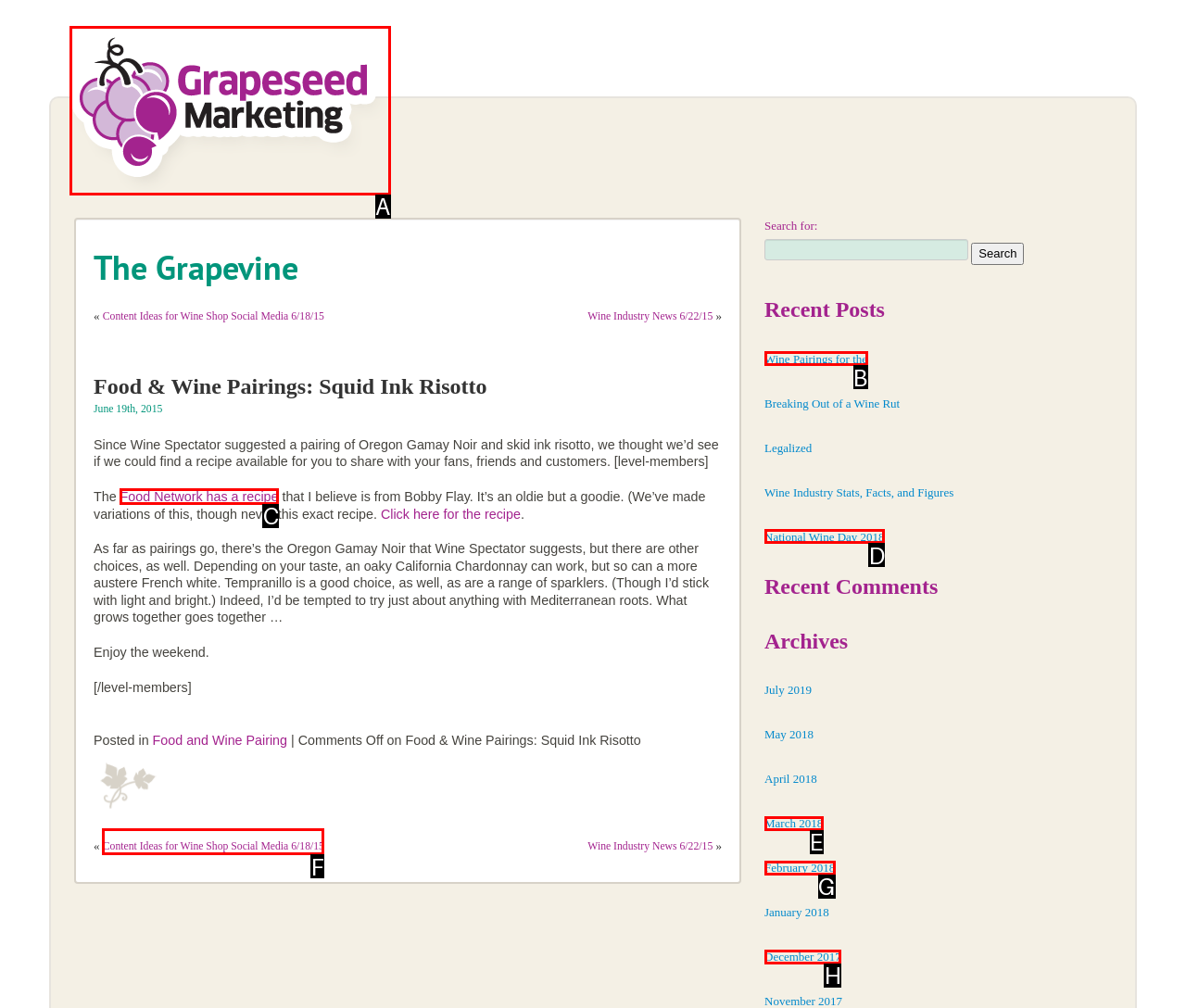Select the letter of the element you need to click to complete this task: Click on the link to Food Network recipe
Answer using the letter from the specified choices.

C